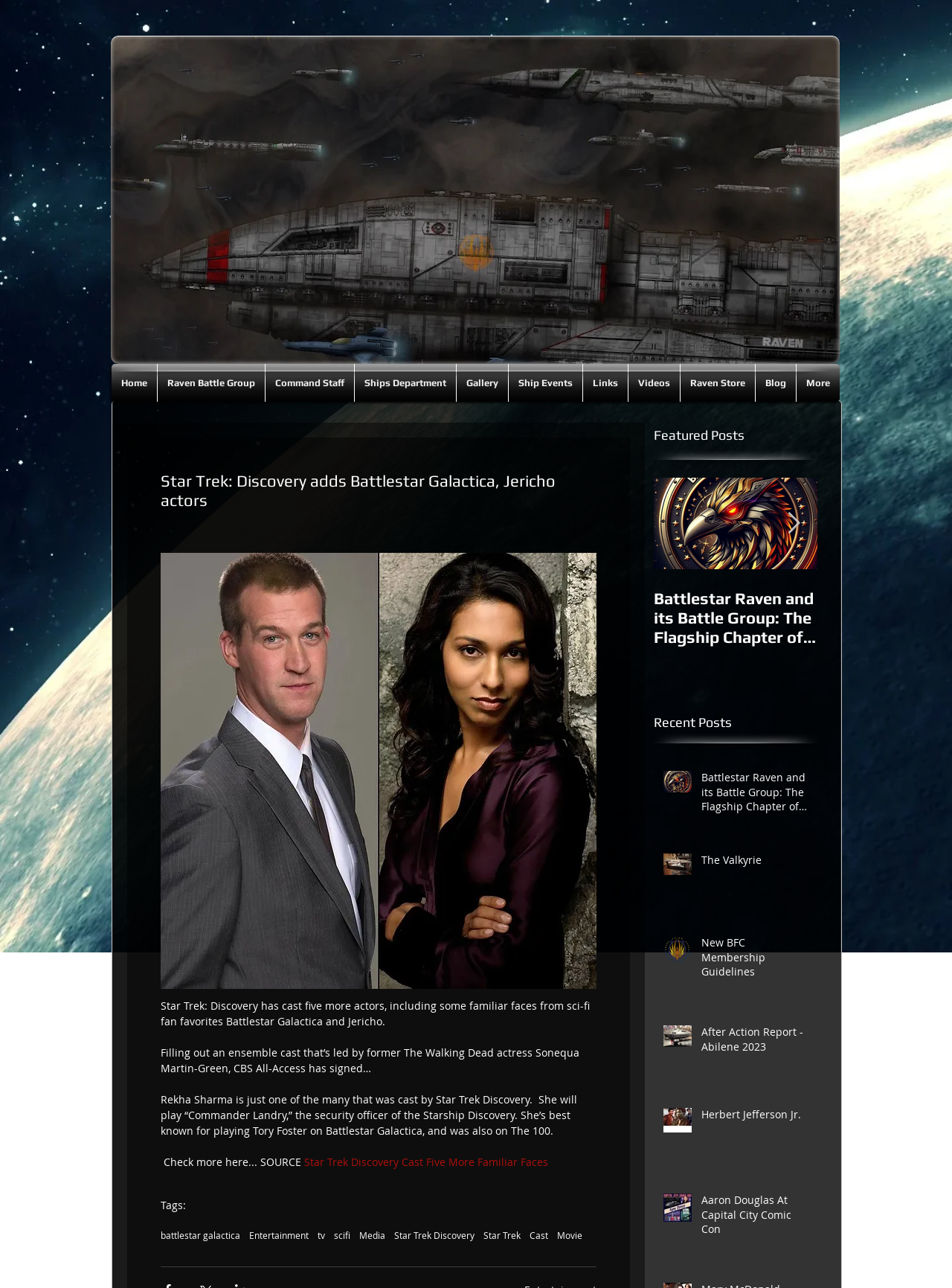What is the name of the actress who played Tory Foster on Battlestar Galactica?
Based on the image, give a concise answer in the form of a single word or short phrase.

Rekha Sharma